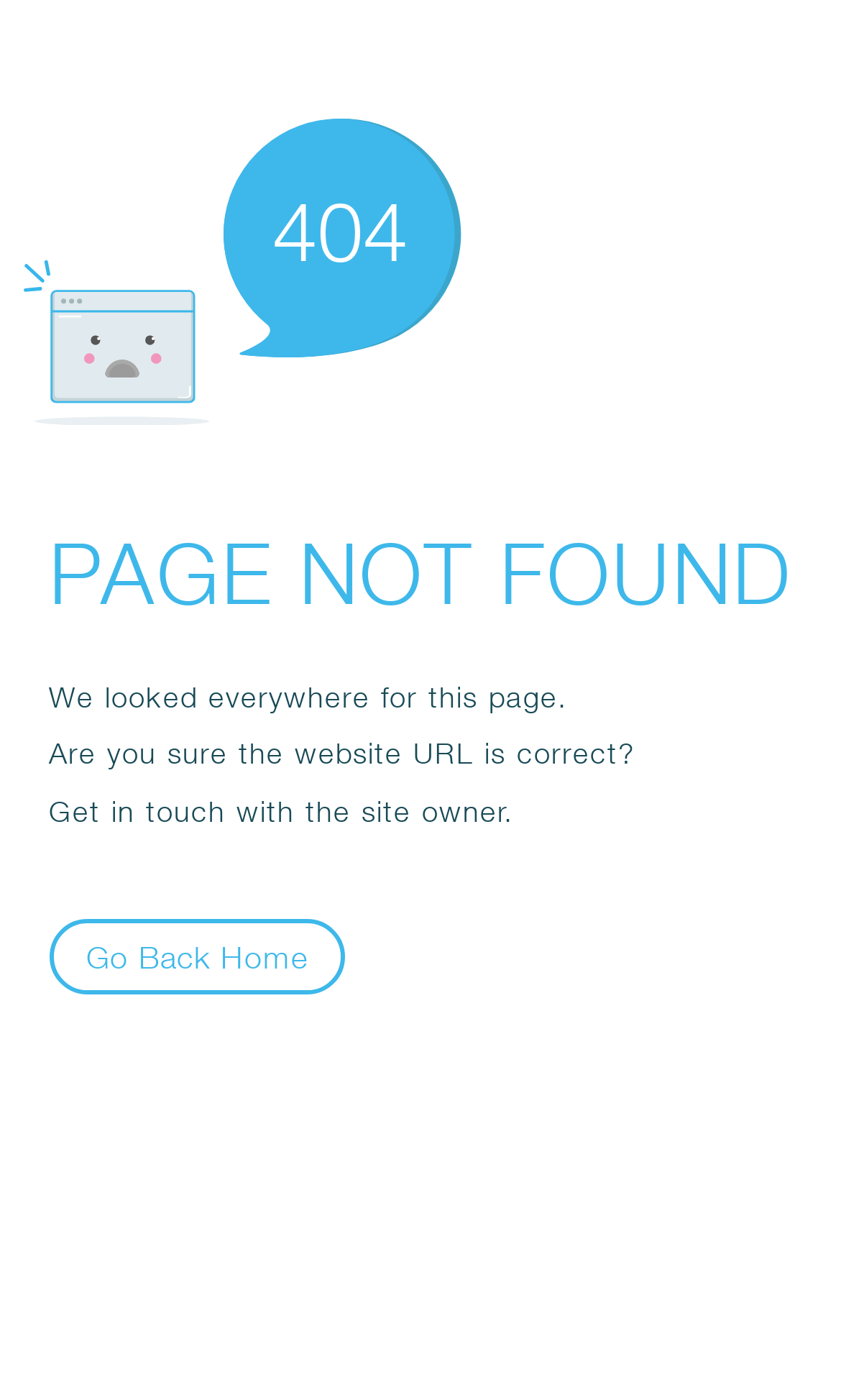What is the suggested action?
Based on the image, please offer an in-depth response to the question.

One of the suggested actions is to 'Get in touch with the site owner', which is displayed as a static text, and its bounding box coordinates indicate it is located below the main error message.